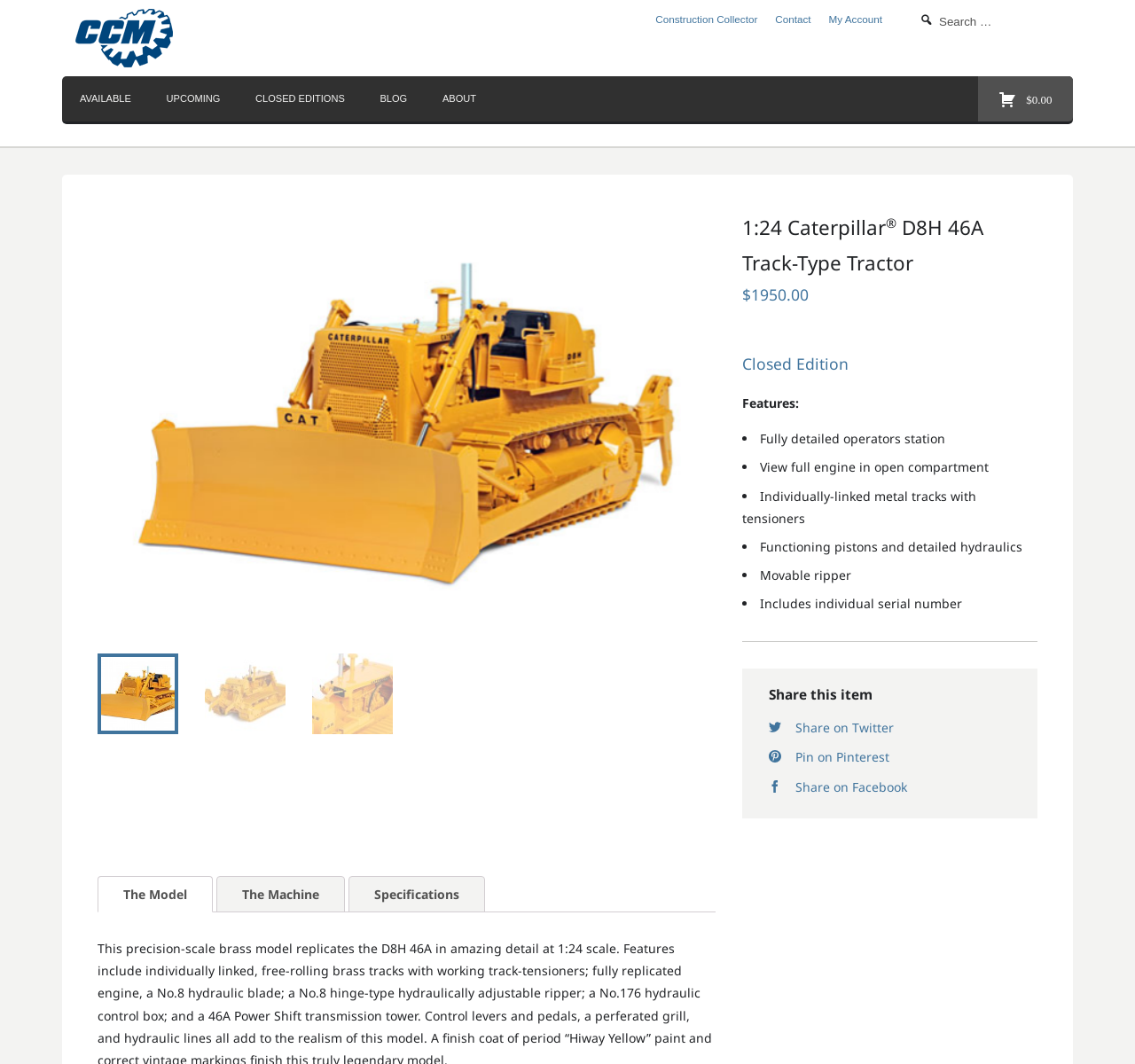What is the function of the ripper in this model?
Please provide a comprehensive answer based on the details in the screenshot.

I found the function of the ripper in this model by looking at the ListMarker and StaticText elements that describe the features of the model. Specifically, the StaticText element with the text 'Movable ripper' indicates that the ripper is movable.